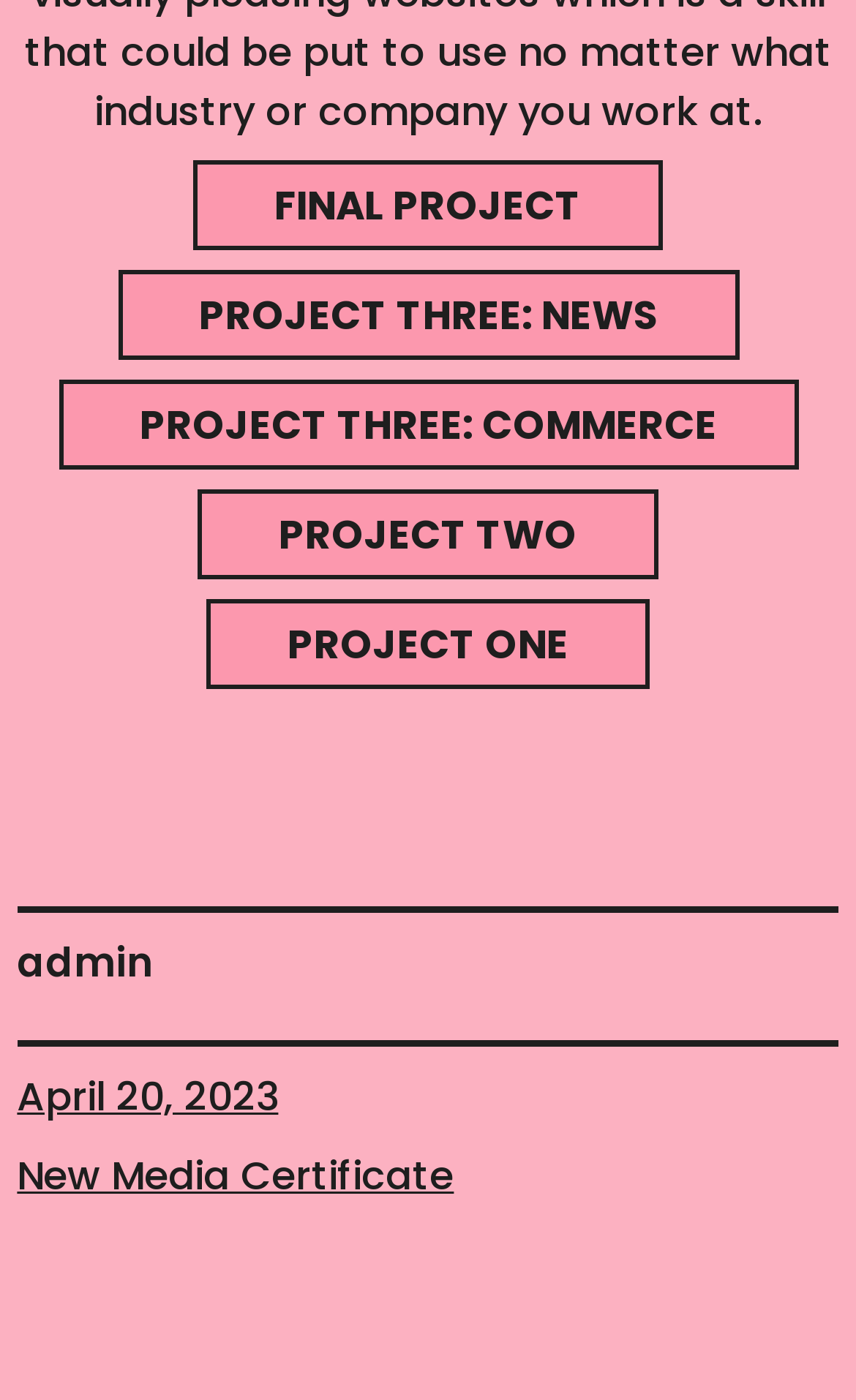Please answer the following question using a single word or phrase: 
What is the first project link on the webpage?

FINAL PROJECT